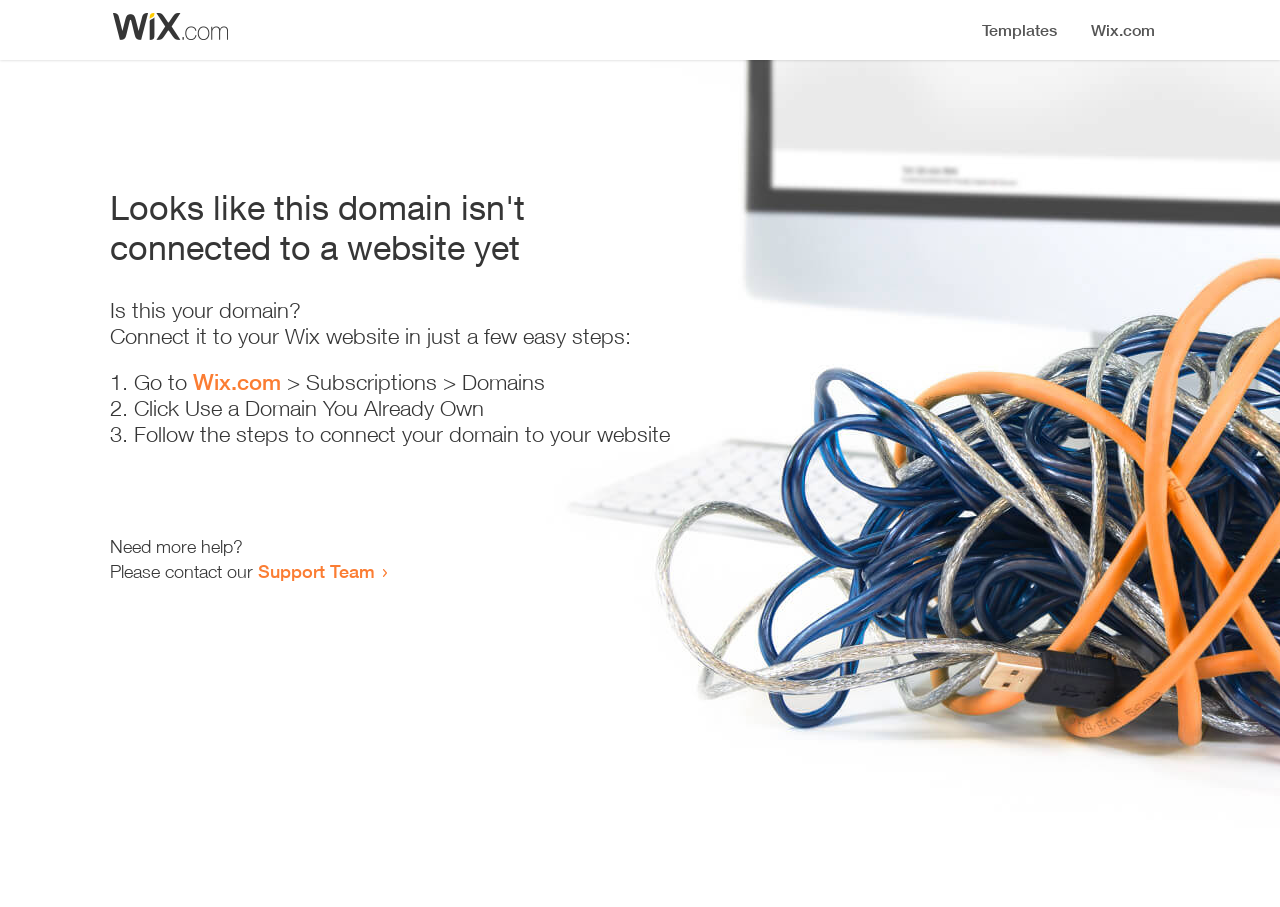Articulate a detailed summary of the webpage's content and design.

The webpage appears to be an error page, indicating that a domain is not connected to a website yet. At the top, there is a small image, followed by a heading that states the error message. Below the heading, there is a question "Is this your domain?" and a brief instruction on how to connect it to a Wix website in a few easy steps.

The instructions are presented in a numbered list, with three steps. The first step is to go to Wix.com, followed by a link to the website. The second step is to click "Use a Domain You Already Own", and the third step is to follow the instructions to connect the domain to the website.

At the bottom of the page, there is a message asking if the user needs more help, followed by an invitation to contact the Support Team, which is a clickable link. Overall, the page is simple and provides clear instructions on how to resolve the error.